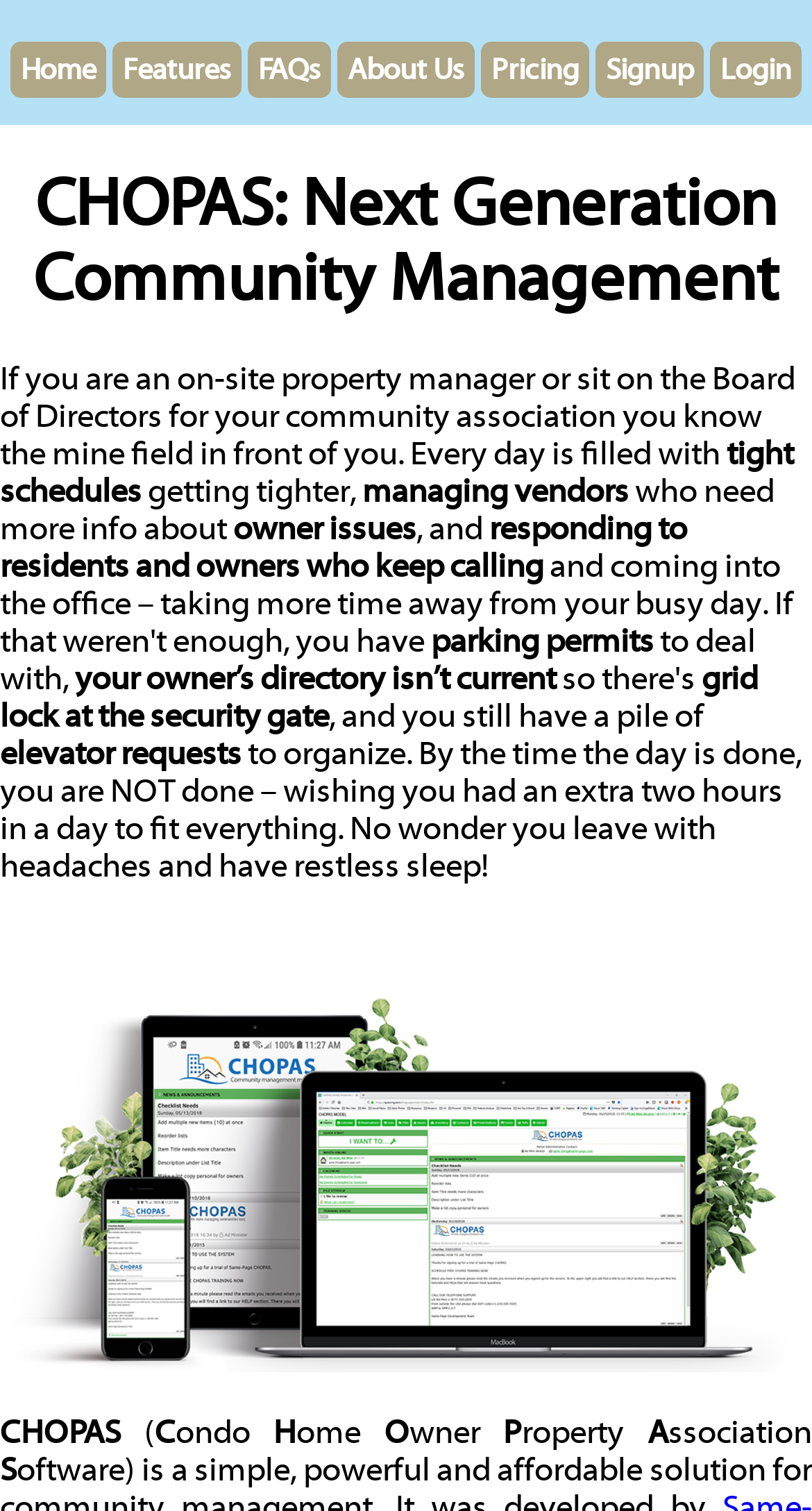Please give a succinct answer using a single word or phrase:
What are some of the challenges faced by property managers?

Tight schedules, vendor management, owner issues